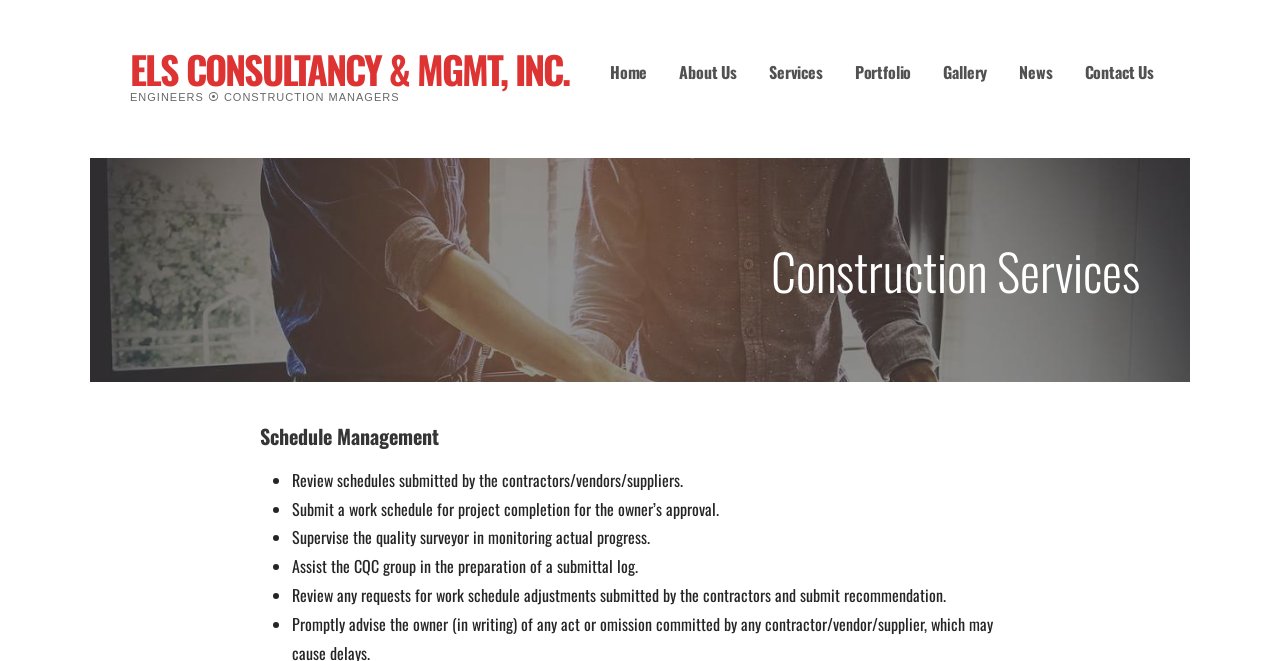Please specify the bounding box coordinates in the format (top-left x, top-left y, bottom-right x, bottom-right y), with values ranging from 0 to 1. Identify the bounding box for the UI component described as follows: Contact Us

[0.847, 0.079, 0.902, 0.142]